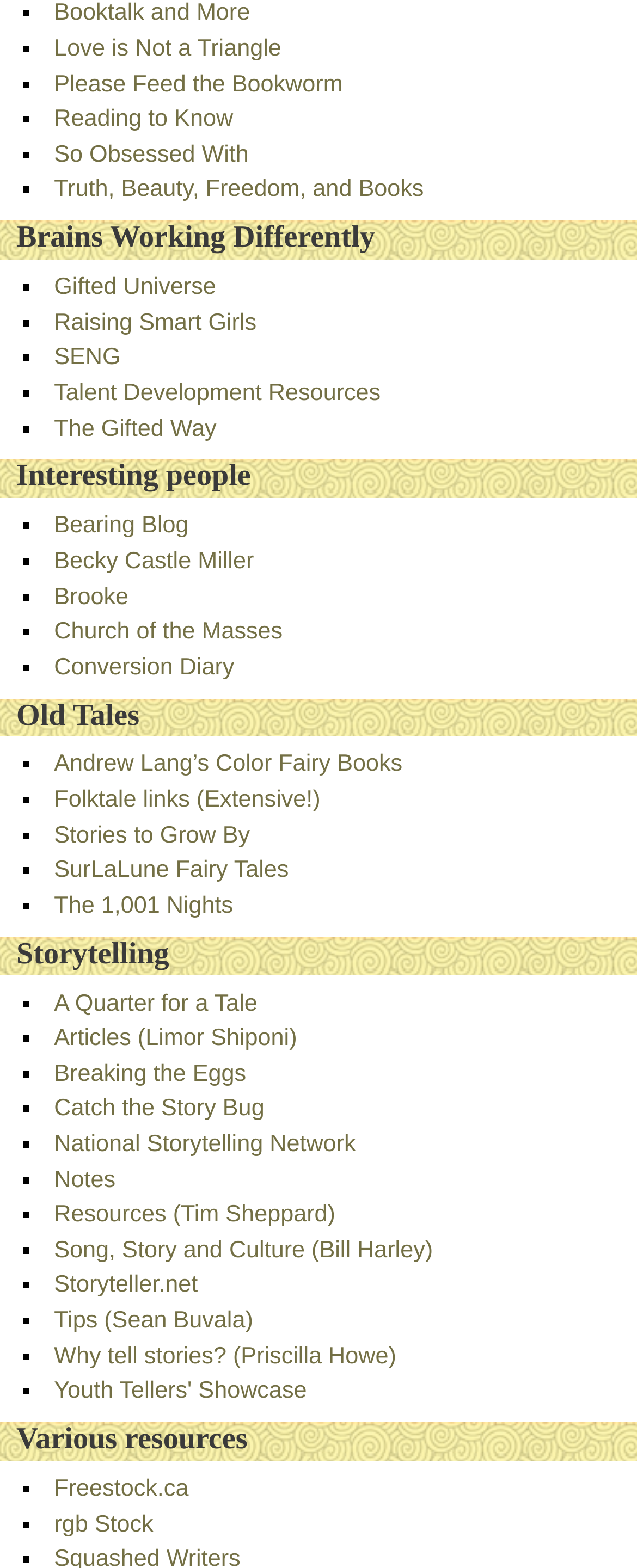Please find the bounding box coordinates of the element that must be clicked to perform the given instruction: "Browse 'rgb Stock'". The coordinates should be four float numbers from 0 to 1, i.e., [left, top, right, bottom].

[0.085, 0.964, 0.241, 0.981]